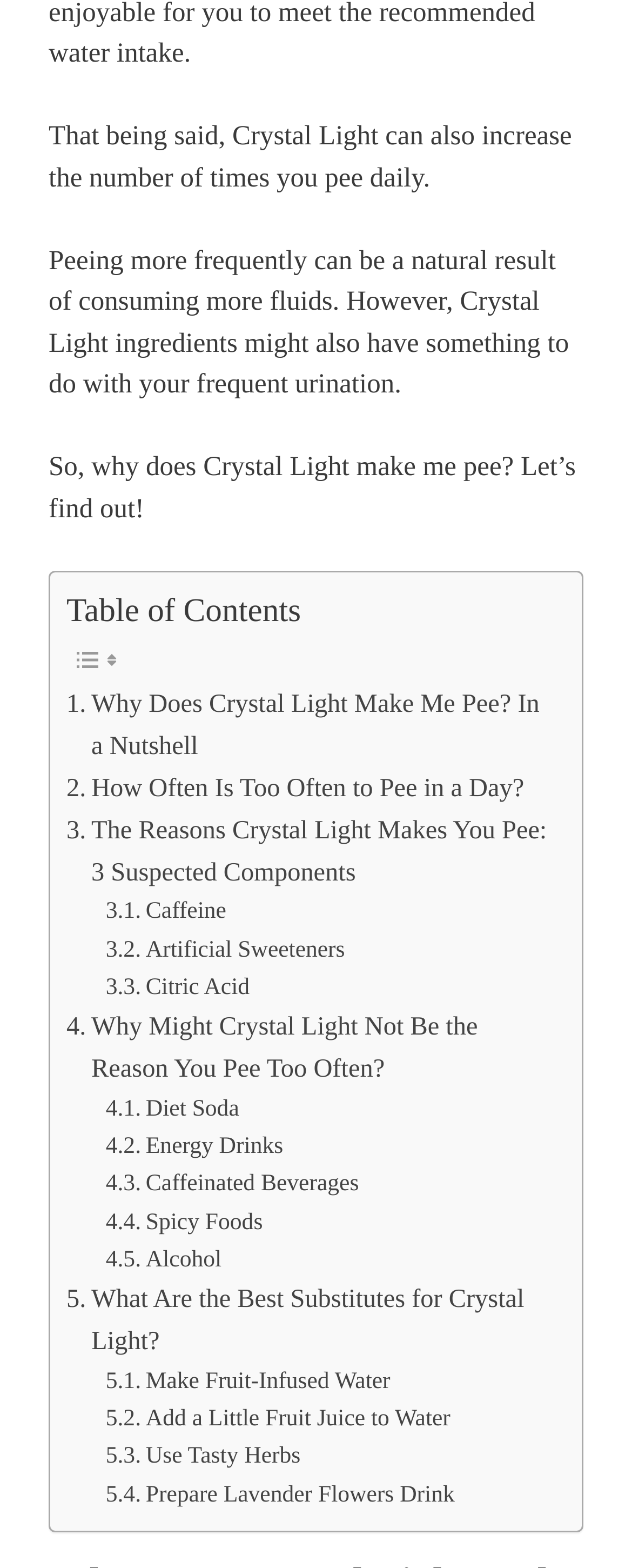Provide the bounding box coordinates for the area that should be clicked to complete the instruction: "Learn about 'Make Fruit-Infused Water'".

[0.167, 0.869, 0.618, 0.894]